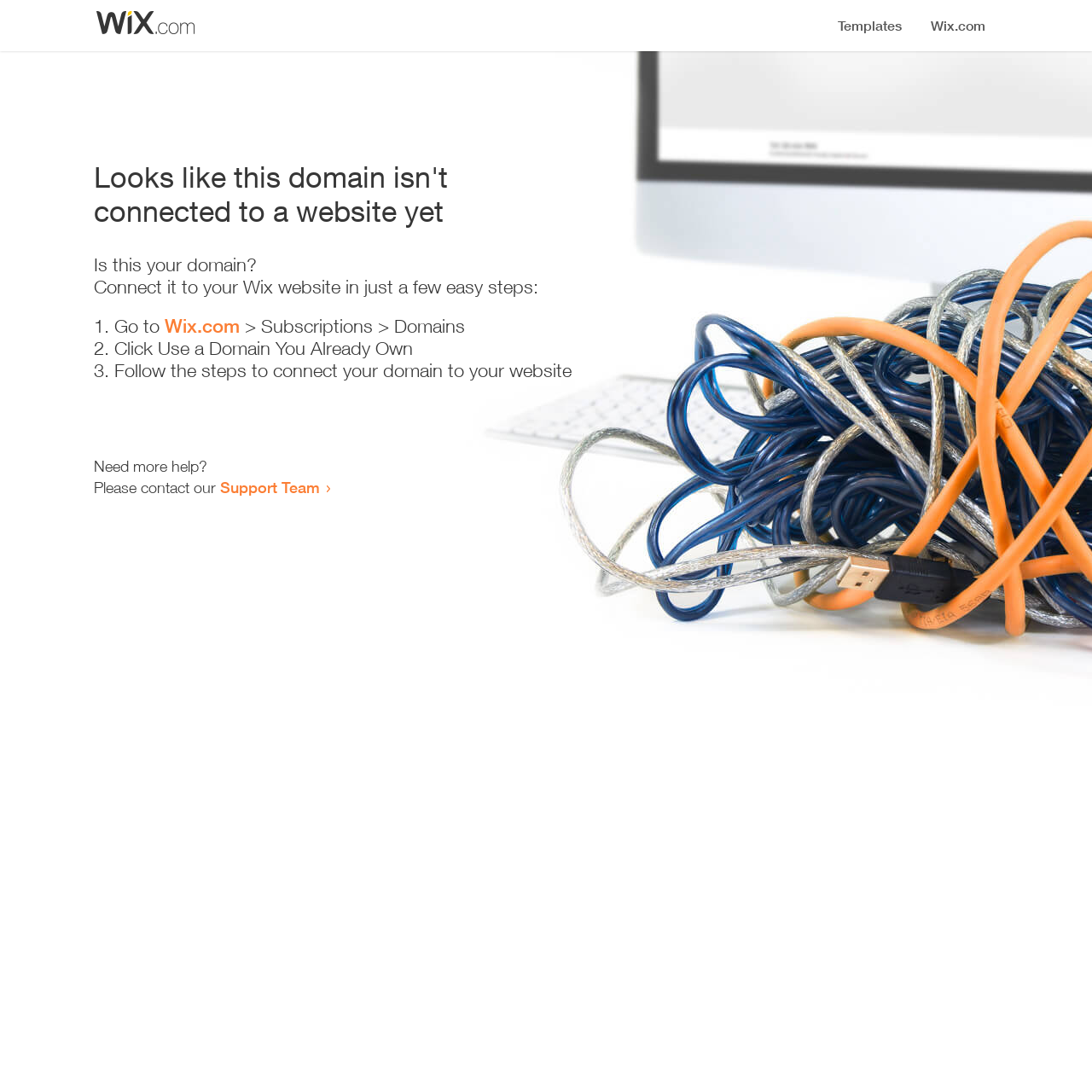Is this webpage related to Wix?
Provide a concise answer using a single word or phrase based on the image.

Yes